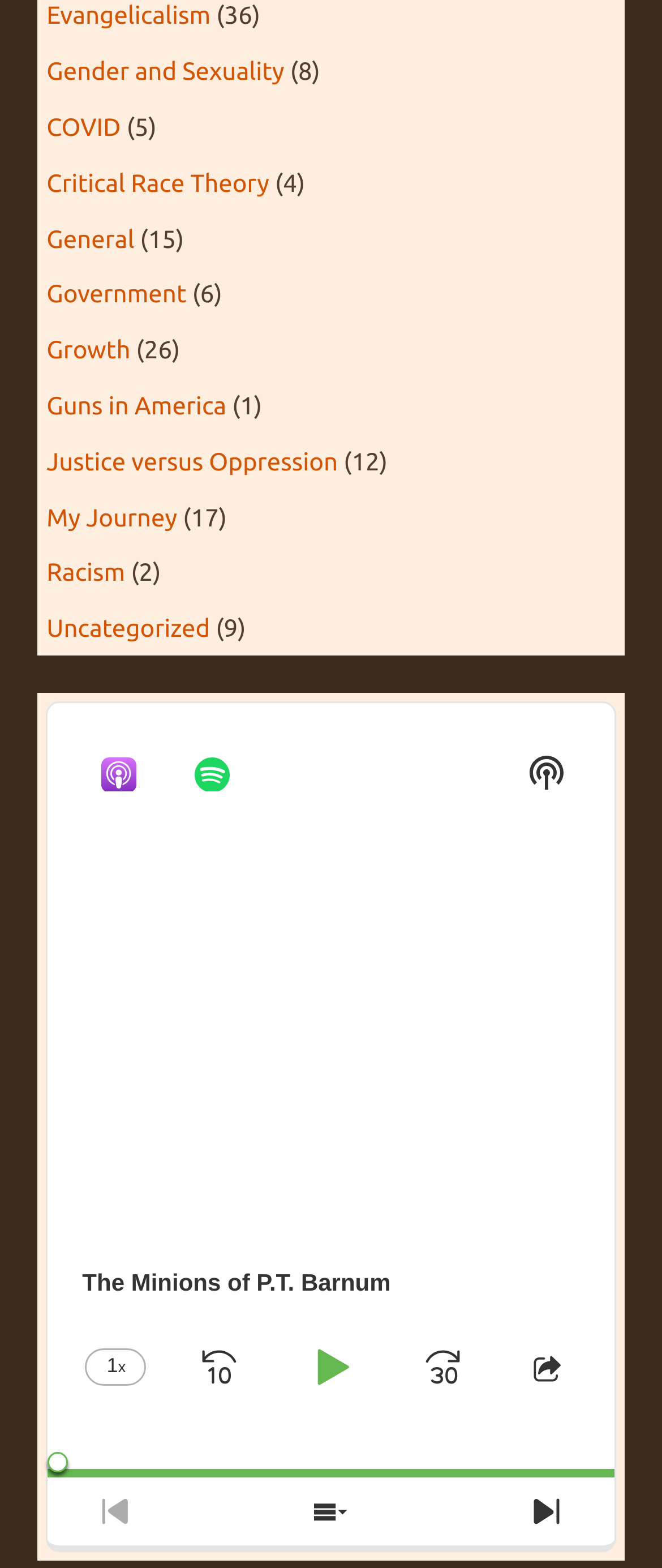Please specify the bounding box coordinates of the clickable region to carry out the following instruction: "Play the audio". The coordinates should be four float numbers between 0 and 1, in the format [left, top, right, bottom].

[0.073, 0.46, 0.181, 0.495]